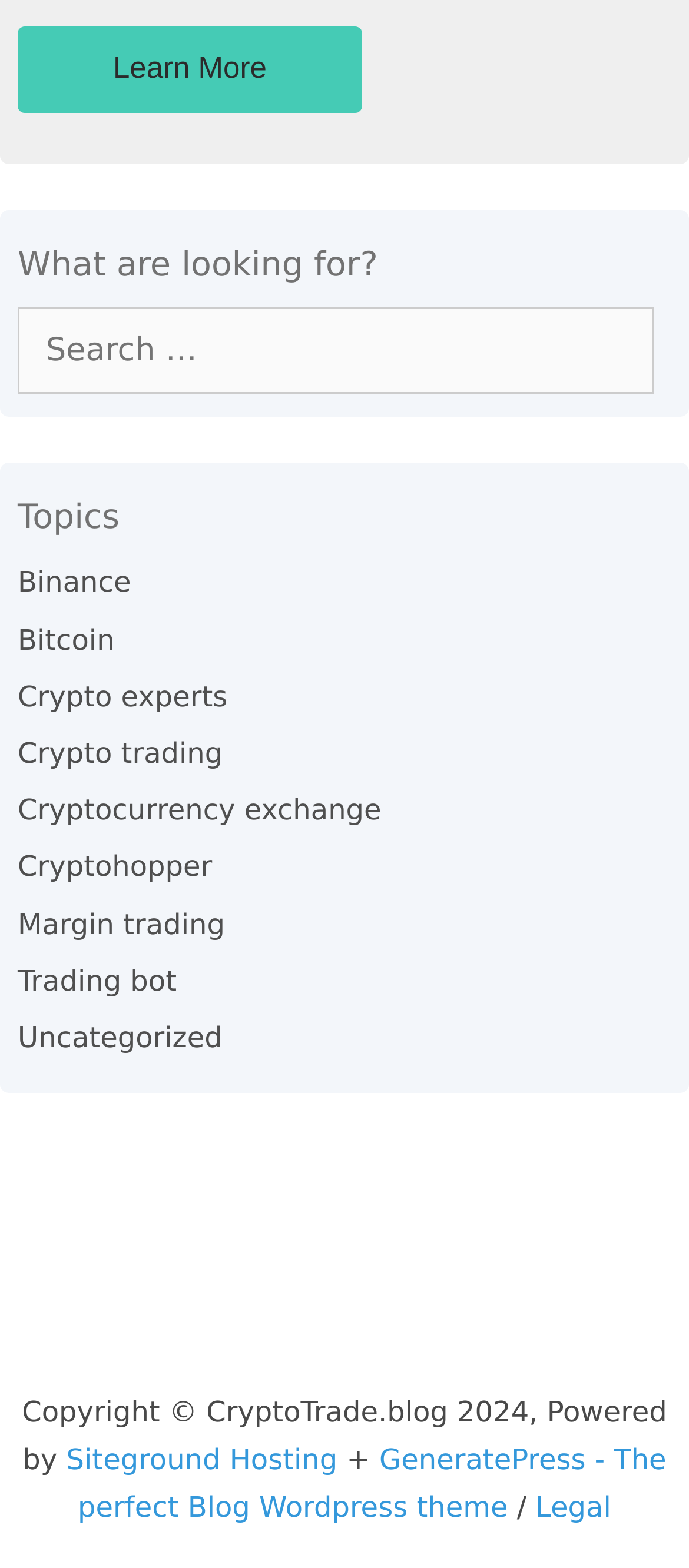Determine the bounding box coordinates of the element's region needed to click to follow the instruction: "Go to the Legal page". Provide these coordinates as four float numbers between 0 and 1, formatted as [left, top, right, bottom].

[0.777, 0.951, 0.887, 0.972]